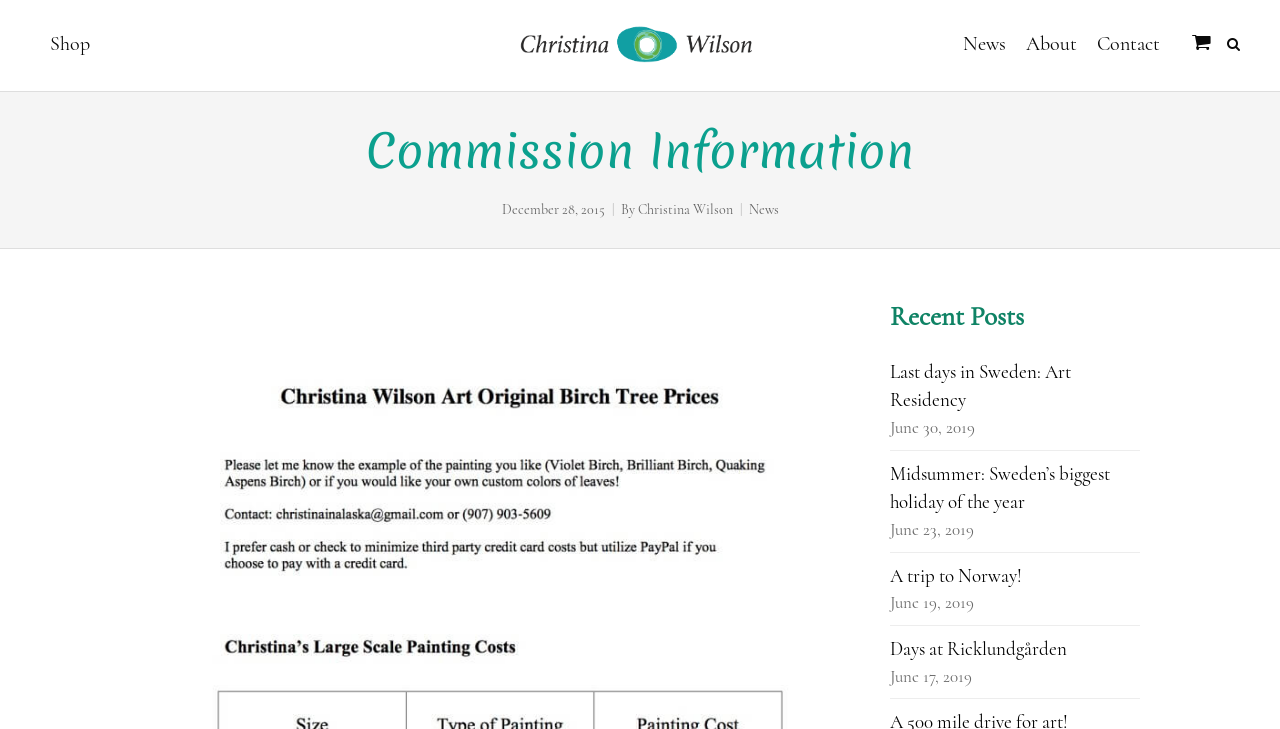What is the date of the latest post?
Carefully analyze the image and provide a detailed answer to the question.

The date of the latest post can be found by looking at the static text next to the link 'Last days in Sweden: Art Residency', which is 'June 30, 2019'.